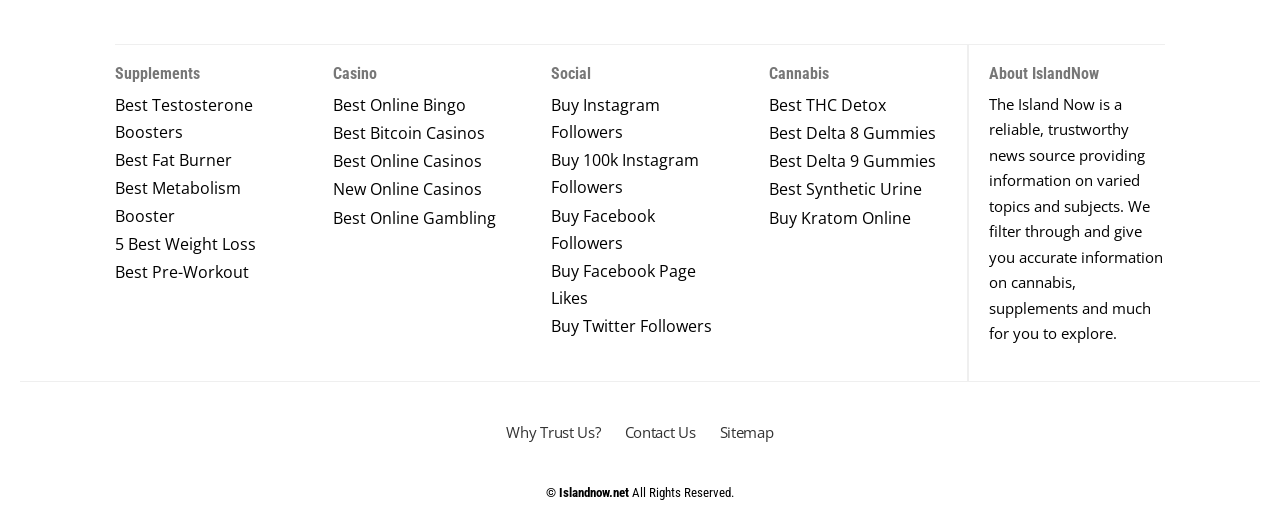Find the bounding box coordinates of the clickable element required to execute the following instruction: "Learn about Best THC Detox". Provide the coordinates as four float numbers between 0 and 1, i.e., [left, top, right, bottom].

[0.601, 0.175, 0.74, 0.237]